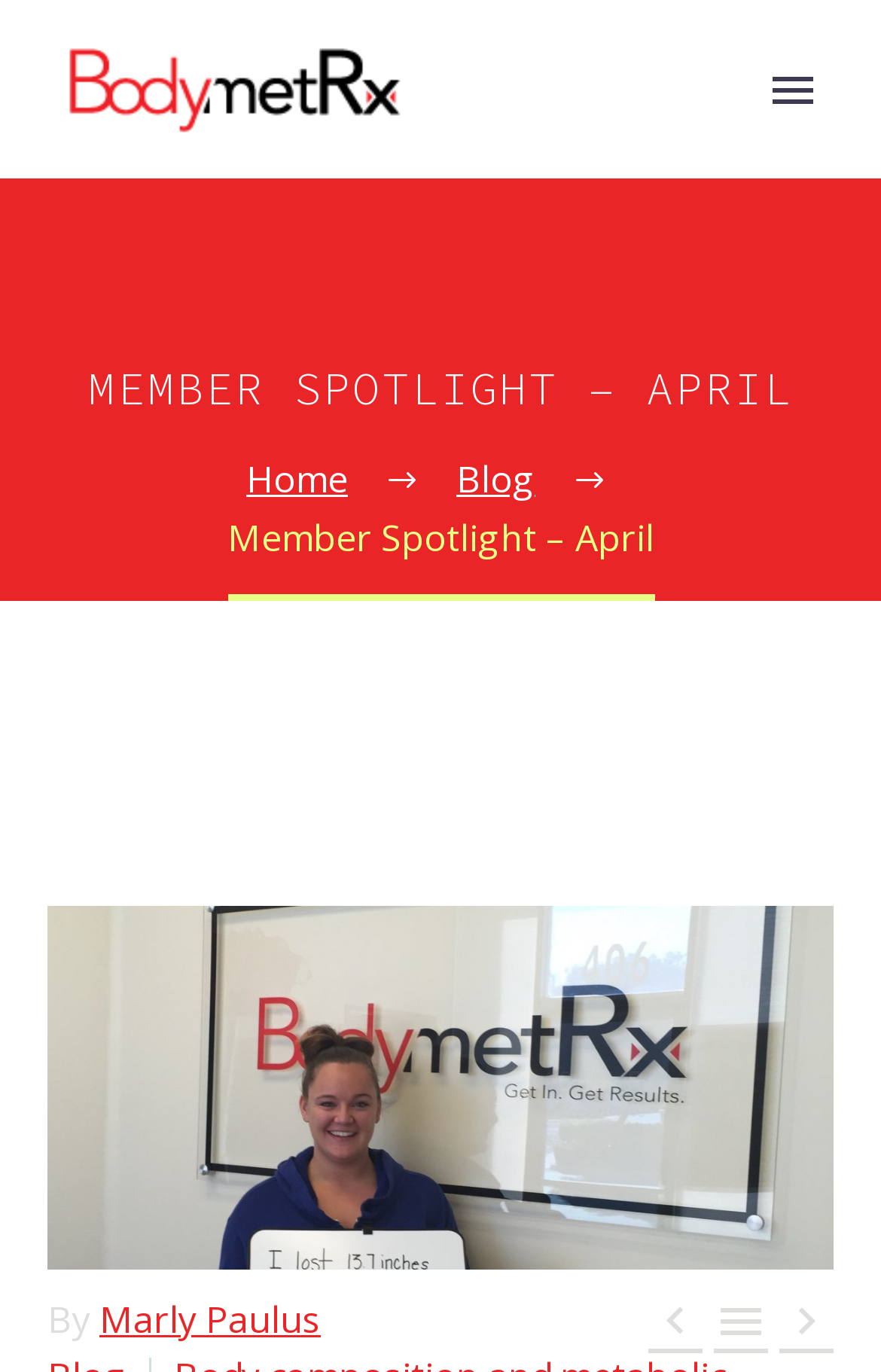Can you identify and provide the main heading of the webpage?

MEMBER SPOTLIGHT – APRIL